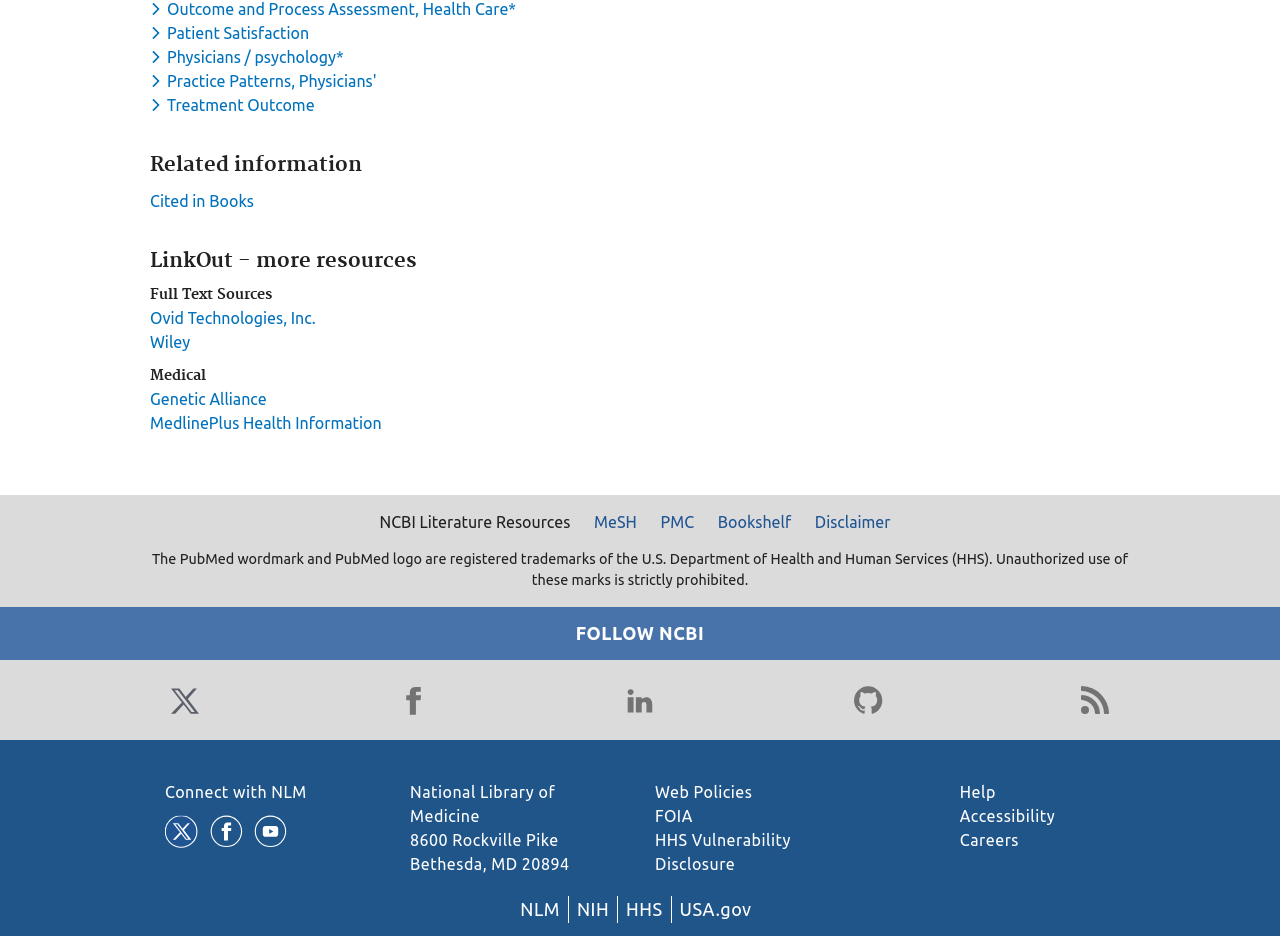Answer this question in one word or a short phrase: What is the name of the organization at the bottom of the page?

National Library of Medicine